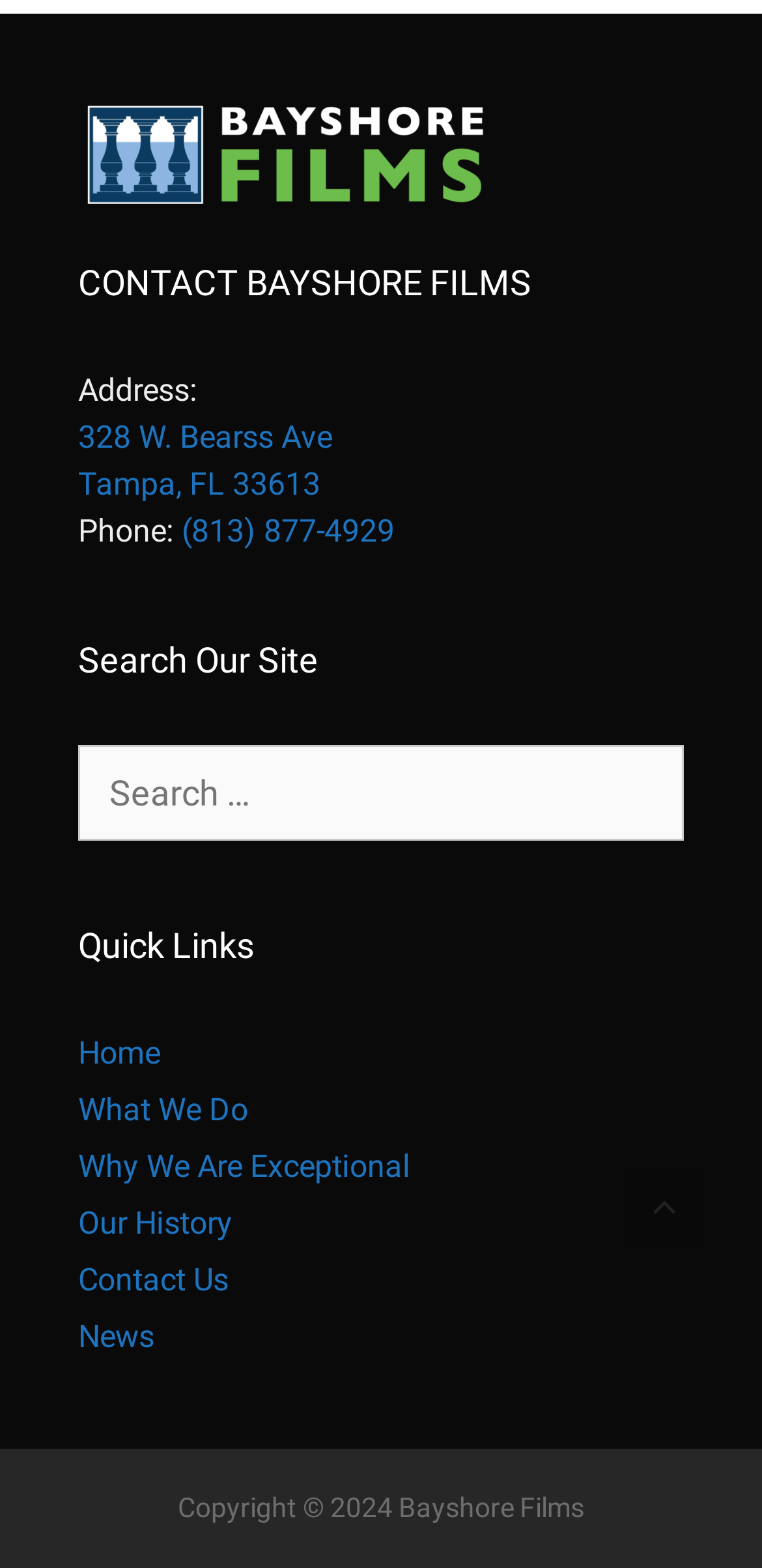From the given element description: "What We Do", find the bounding box for the UI element. Provide the coordinates as four float numbers between 0 and 1, in the order [left, top, right, bottom].

[0.103, 0.696, 0.326, 0.719]